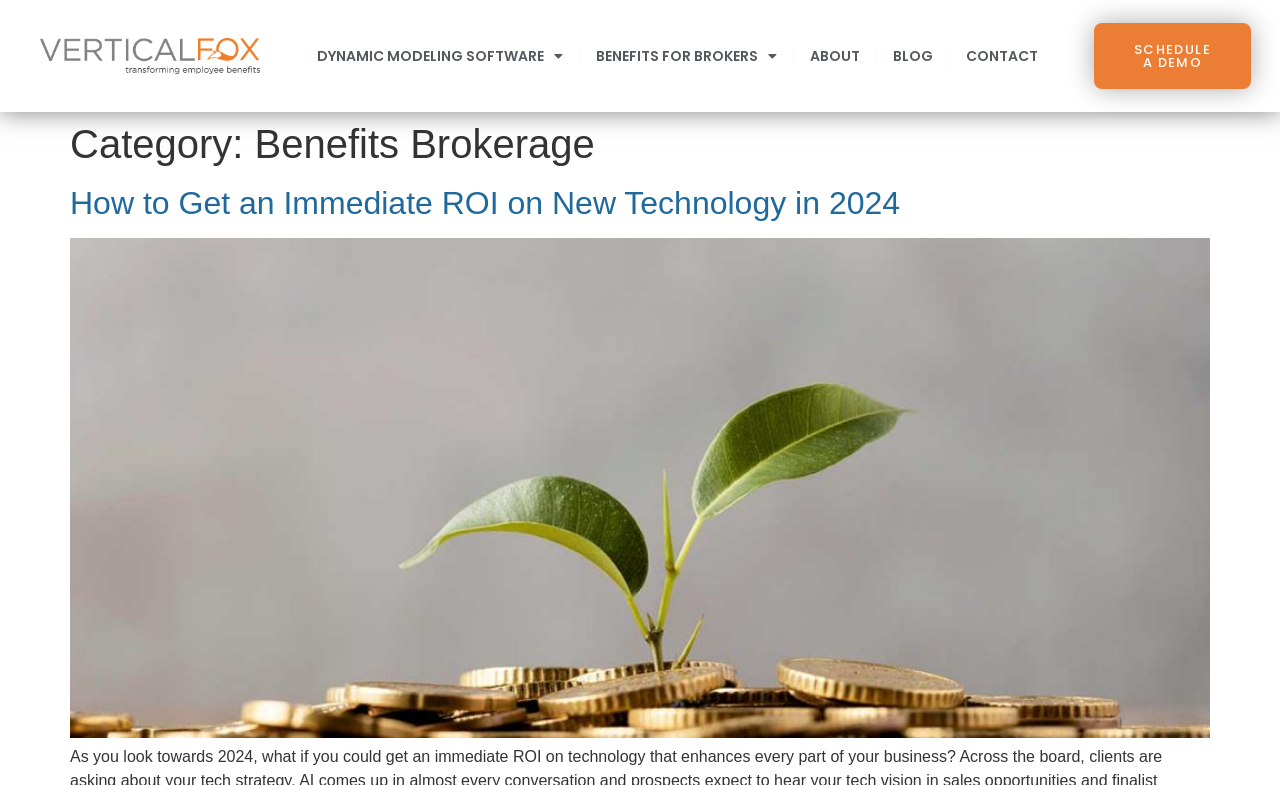Determine the bounding box coordinates of the clickable element to complete this instruction: "Read the 'How to Get an Immediate ROI on New Technology in 2024' article". Provide the coordinates in the format of four float numbers between 0 and 1, [left, top, right, bottom].

[0.055, 0.236, 0.703, 0.282]